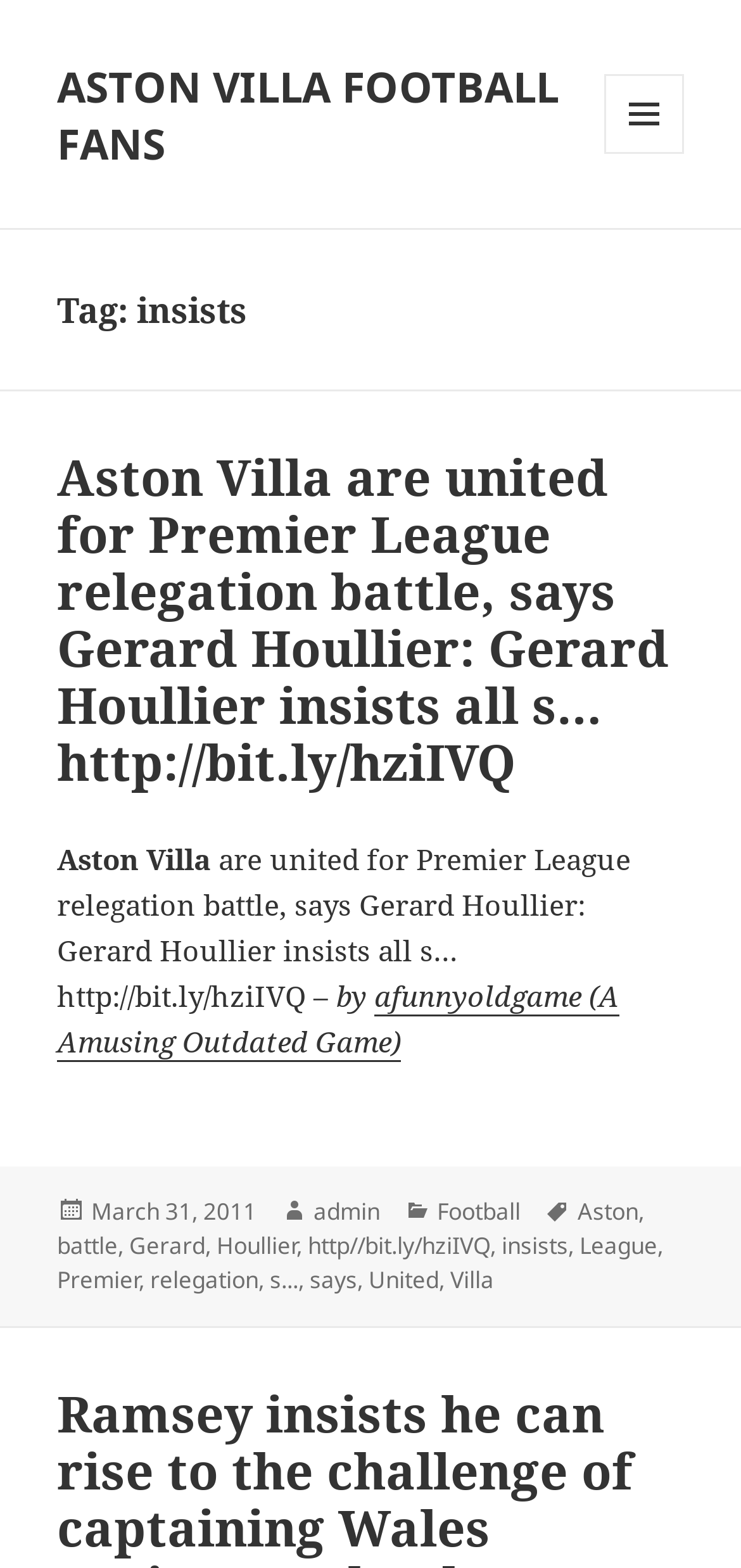Determine the bounding box for the UI element as described: "afunnyoldgame (A Amusing Outdated Game)". The coordinates should be represented as four float numbers between 0 and 1, formatted as [left, top, right, bottom].

[0.077, 0.623, 0.836, 0.677]